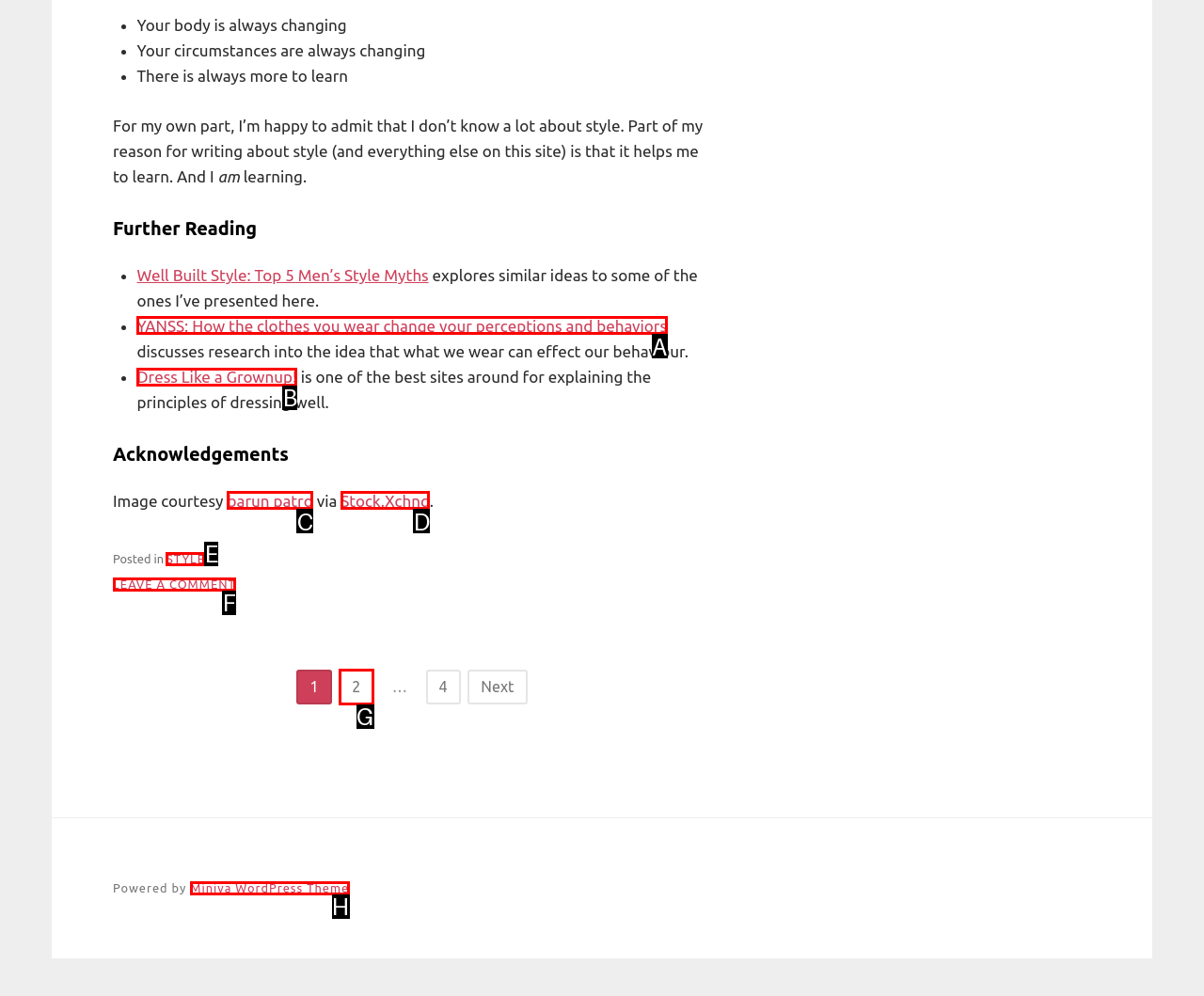Please identify the correct UI element to click for the task: Click on 'STYLE' Respond with the letter of the appropriate option.

E